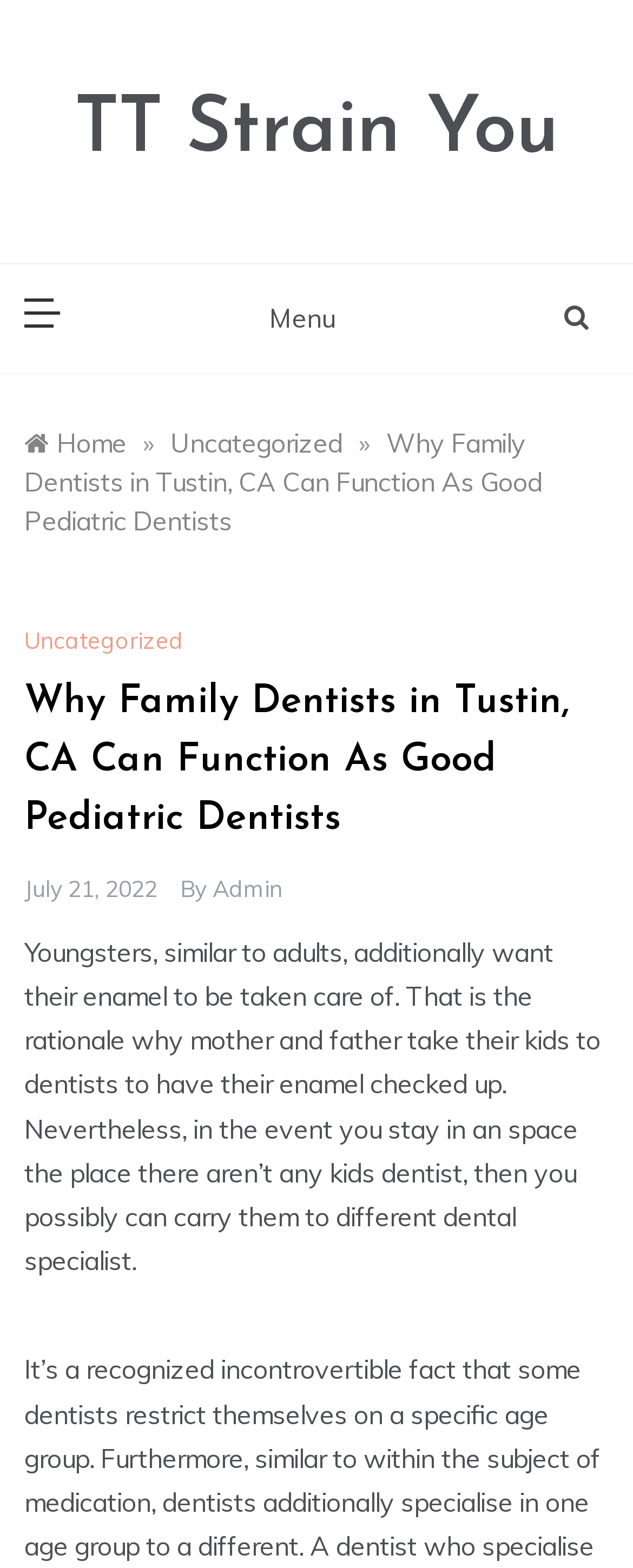Based on the element description: "Uncategorized", identify the bounding box coordinates for this UI element. The coordinates must be four float numbers between 0 and 1, listed as [left, top, right, bottom].

[0.269, 0.272, 0.541, 0.293]